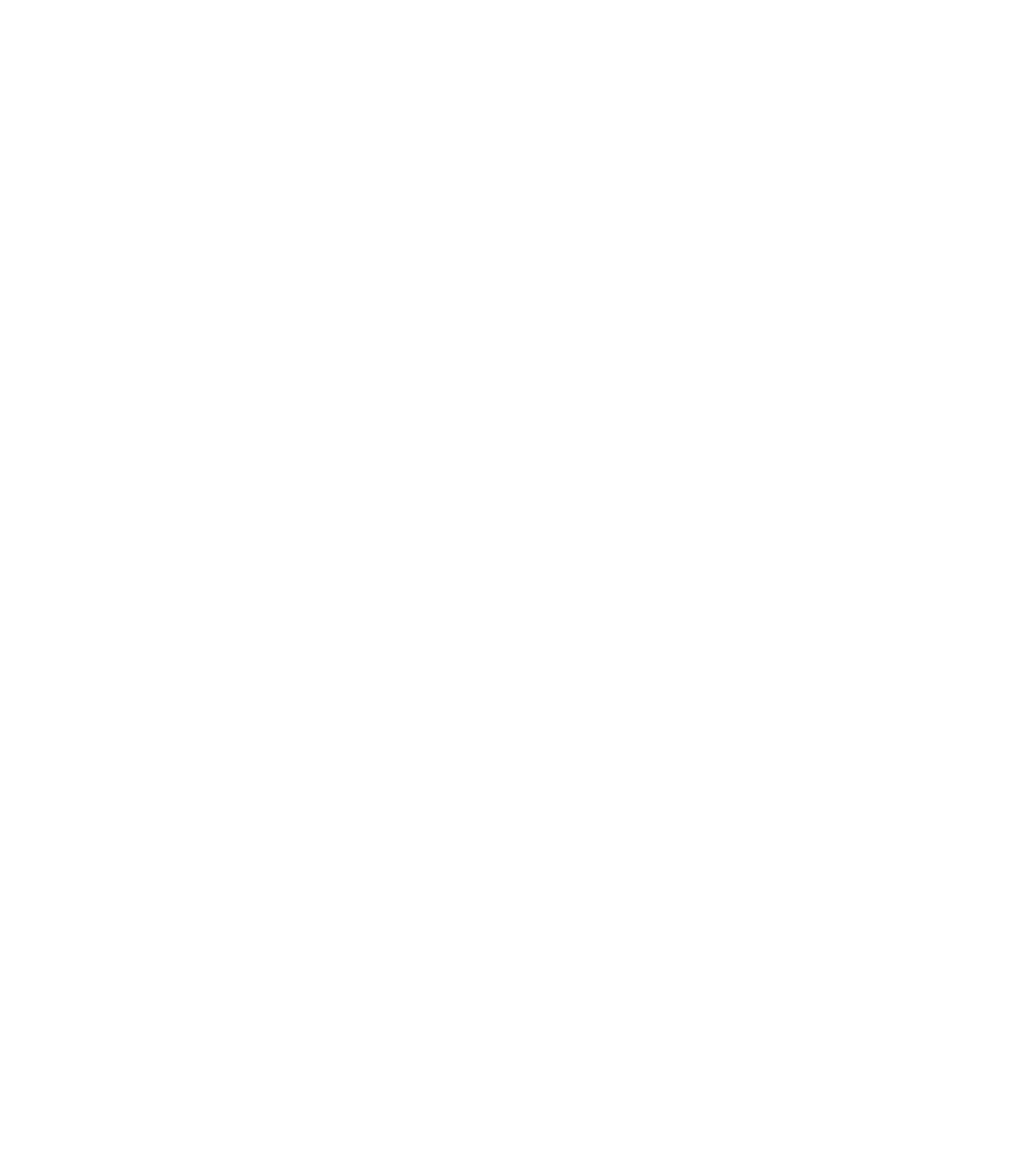Using the information shown in the image, answer the question with as much detail as possible: What is the name of the eating-house?

The text states 'The Whare Kai is the eating-house.' Therefore, the answer is The Whare Kai.